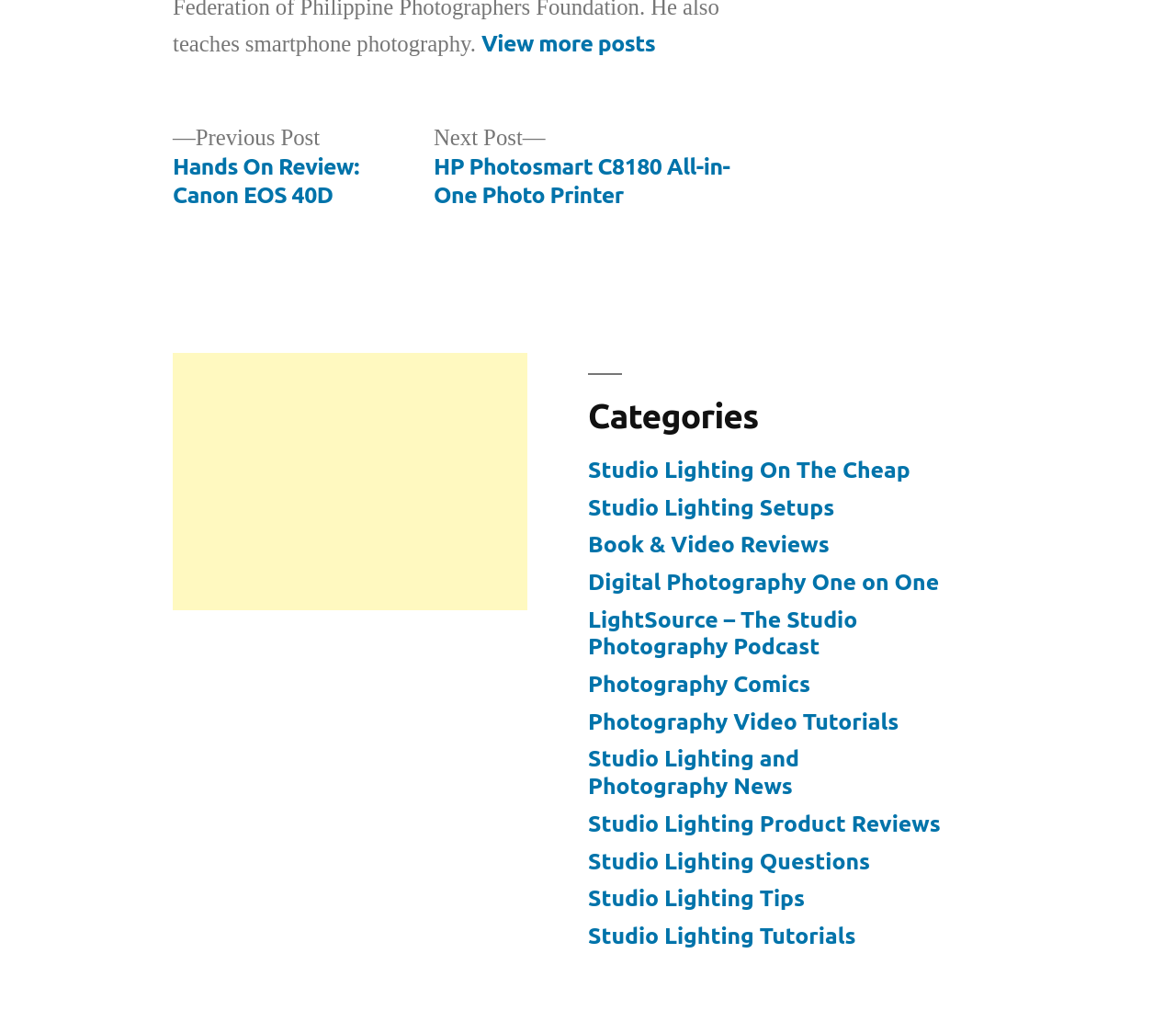Locate the bounding box coordinates of the element to click to perform the following action: 'Read about Studio Lighting On The Cheap'. The coordinates should be given as four float values between 0 and 1, in the form of [left, top, right, bottom].

[0.5, 0.442, 0.774, 0.467]